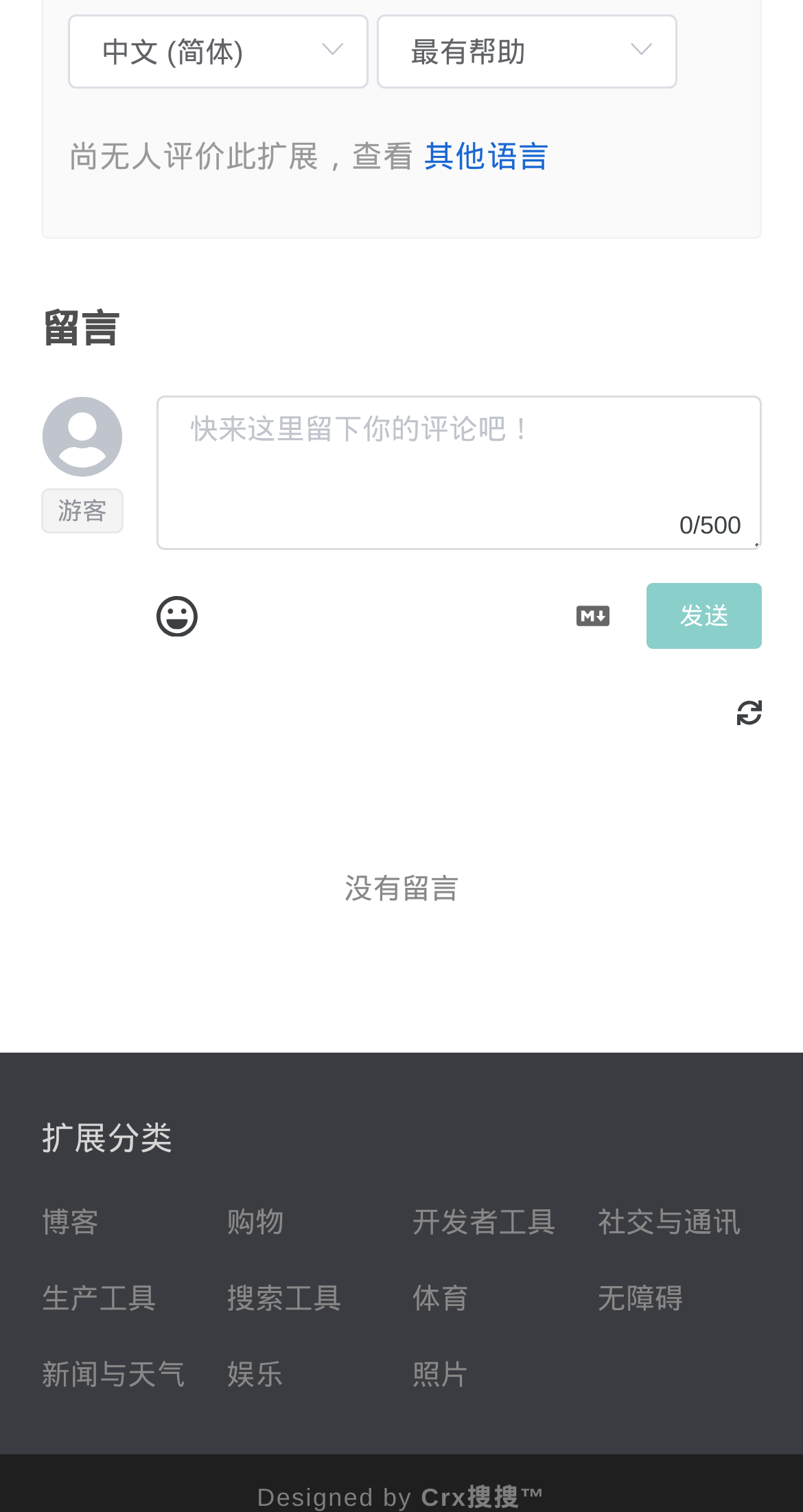Give a one-word or short phrase answer to this question: 
How many links are there under the '扩展分类' section?

9